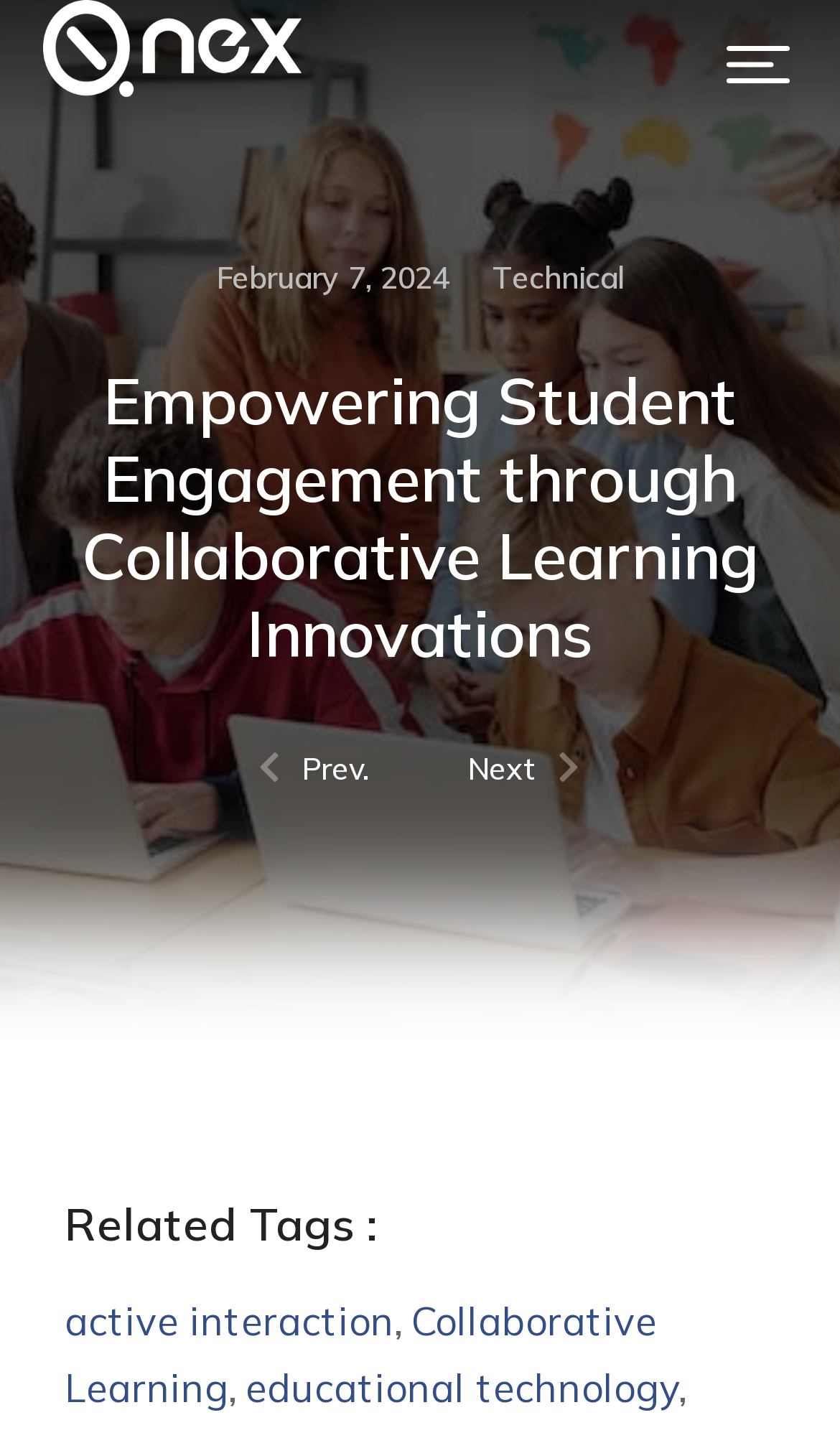Using the information shown in the image, answer the question with as much detail as possible: What is the date displayed on the webpage?

I found the date by looking at the heading element with the text 'February 7, 2024' which is located at the top of the webpage.